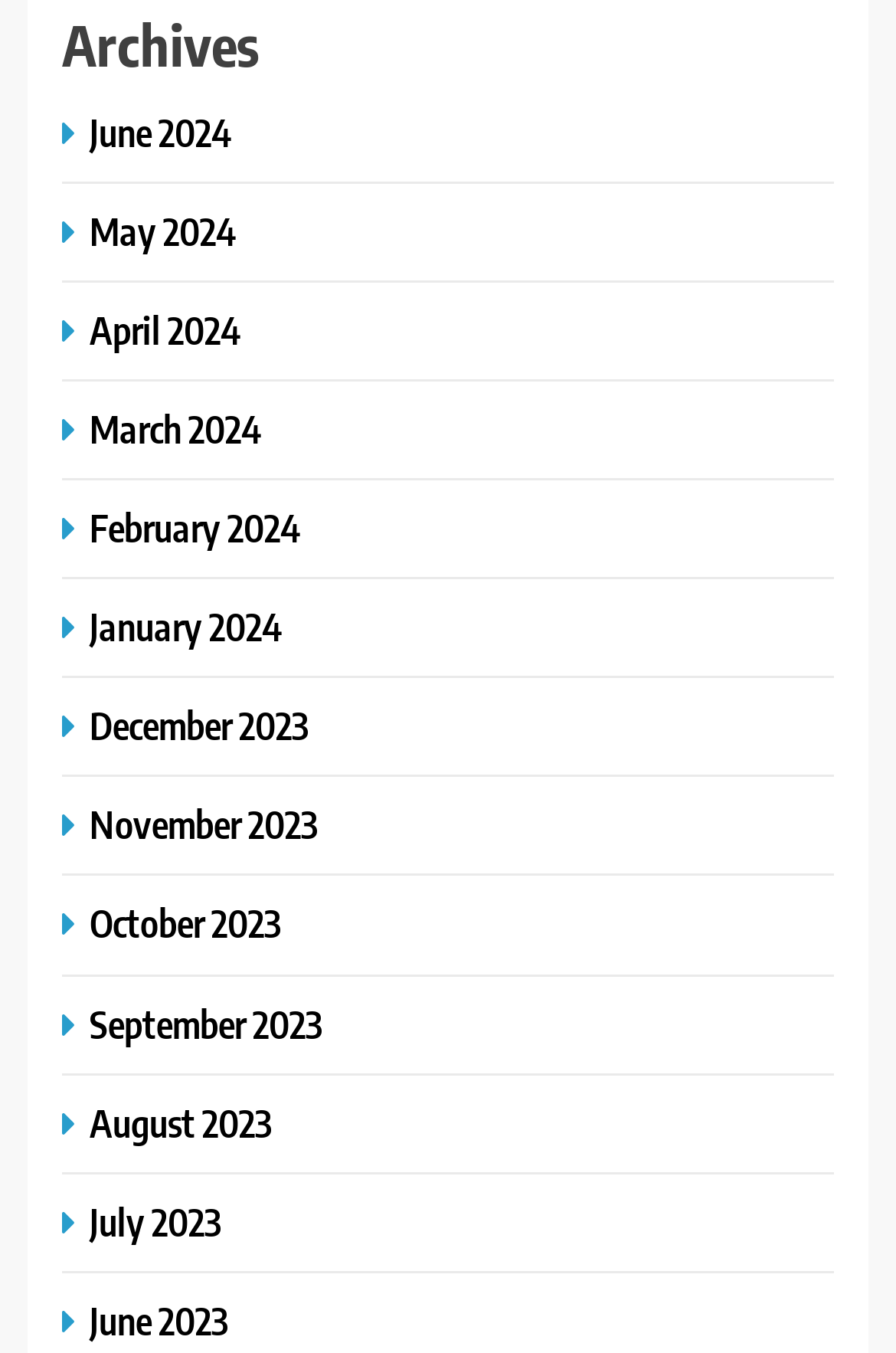Please identify the bounding box coordinates of the element's region that should be clicked to execute the following instruction: "Search for something". The bounding box coordinates must be four float numbers between 0 and 1, i.e., [left, top, right, bottom].

None